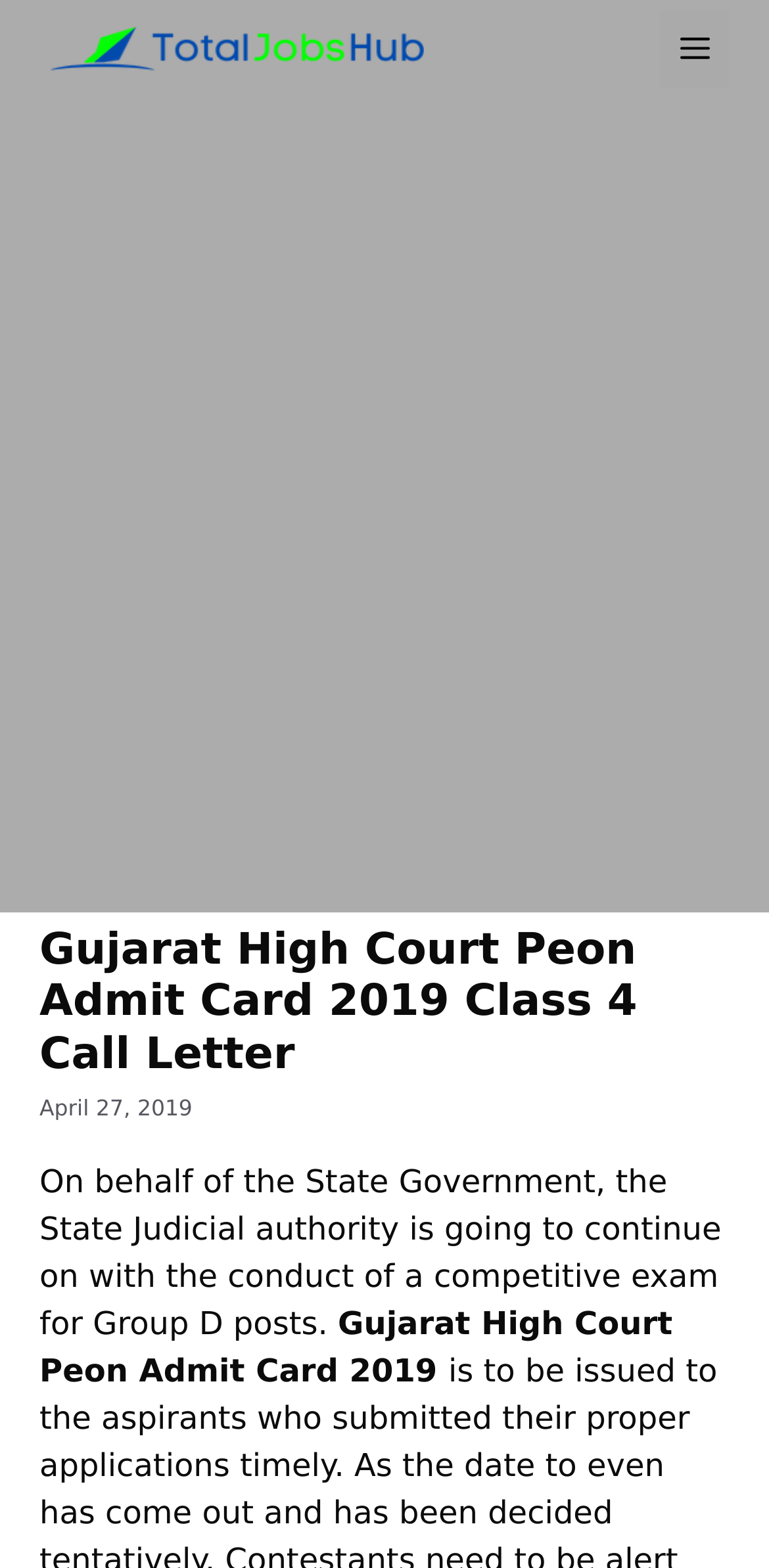What is the purpose of the competitive exam?
Answer the question with as much detail as you can, using the image as a reference.

According to the text on the webpage, the State Judicial authority is going to conduct a competitive exam for Group D posts, which implies that the purpose of the exam is to fill these posts.